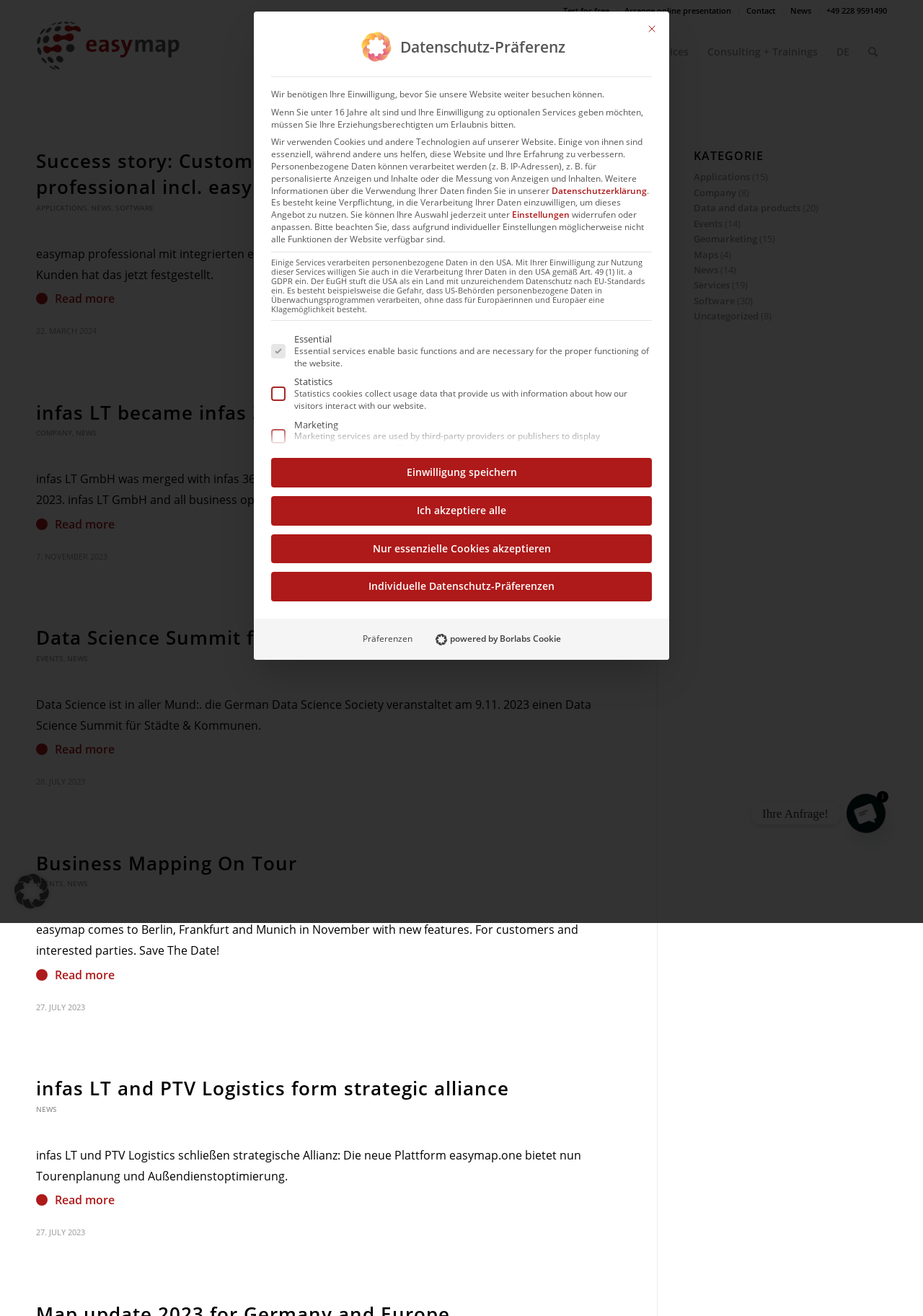Please find the bounding box coordinates of the element that must be clicked to perform the given instruction: "Click on the 'Company' link". The coordinates should be four float numbers from 0 to 1, i.e., [left, top, right, bottom].

[0.752, 0.141, 0.798, 0.151]